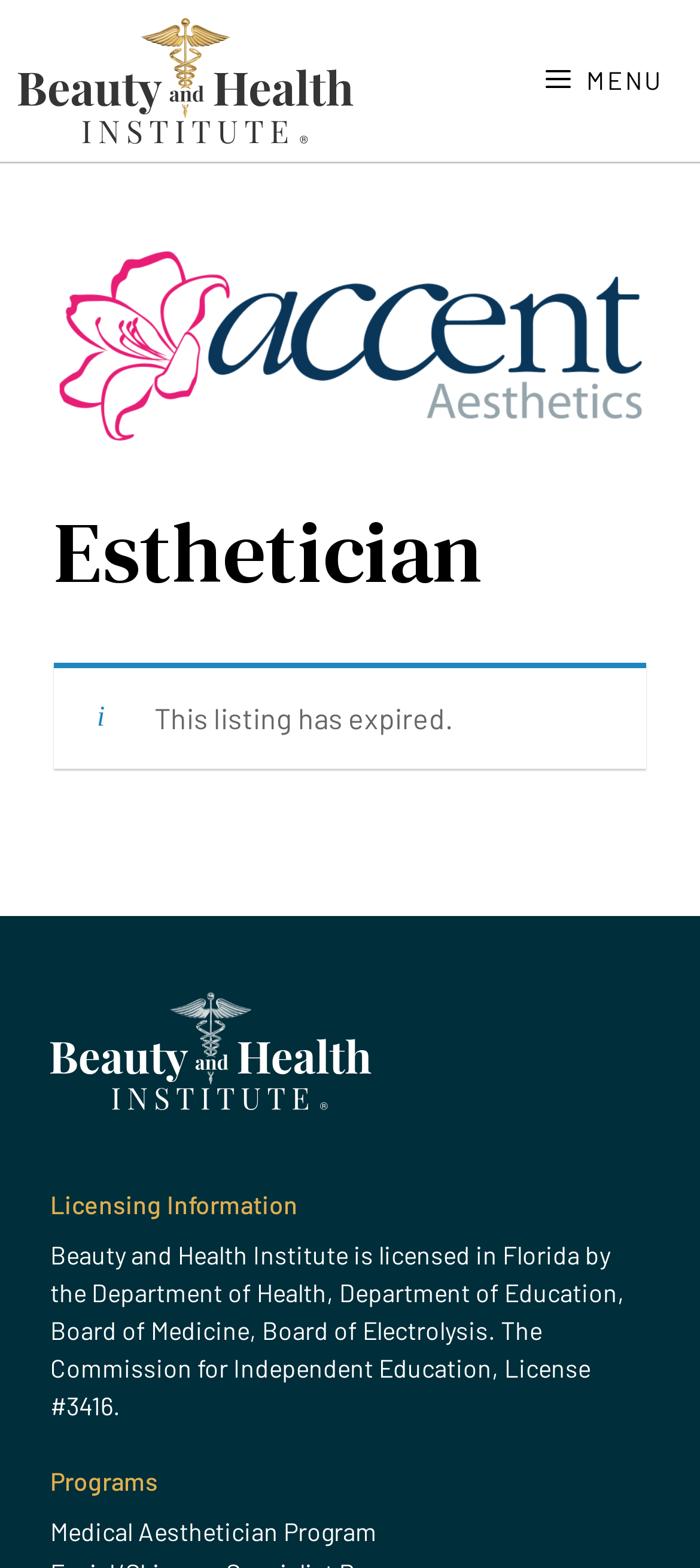Please answer the following question using a single word or phrase: 
What is the status of the listing?

Expired